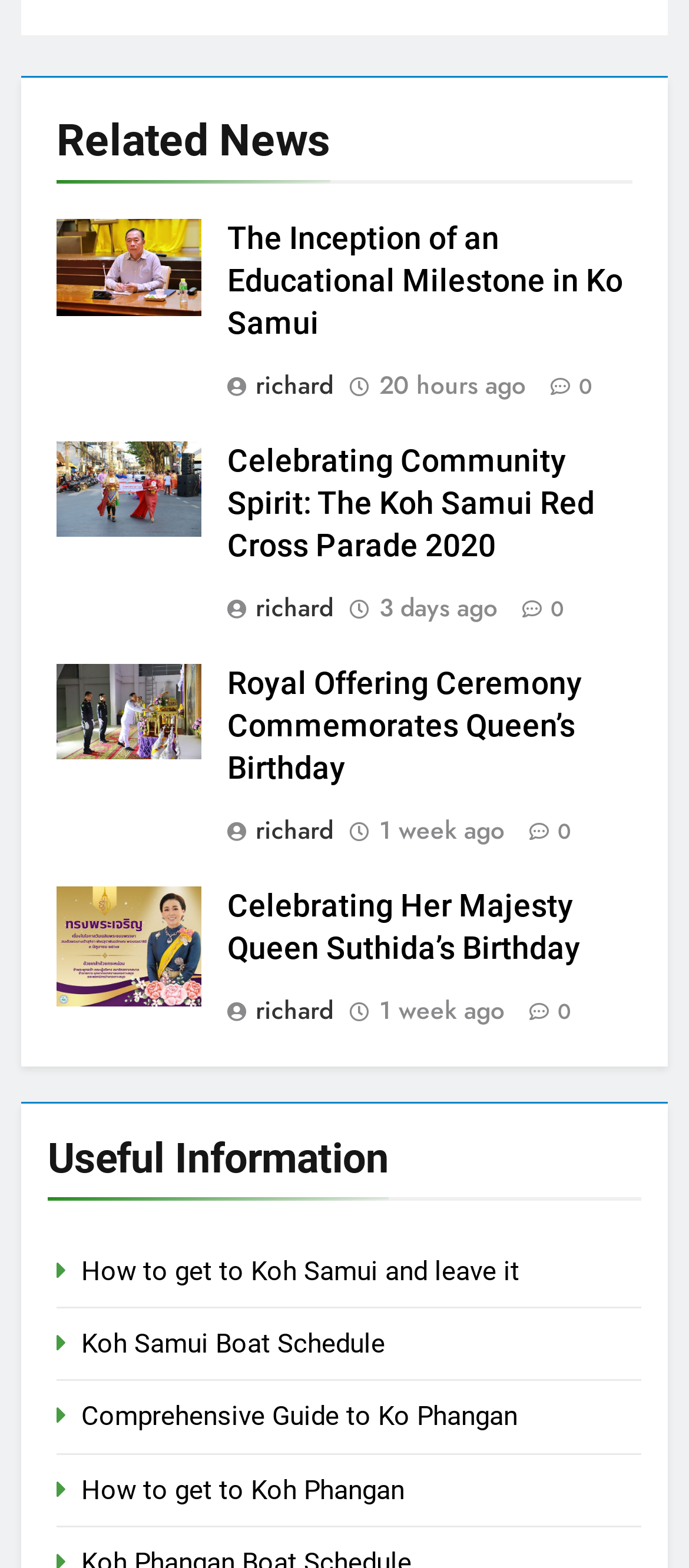Please identify the coordinates of the bounding box that should be clicked to fulfill this instruction: "Check the article about Celebrating Her Majesty Queen Suthida’s Birthday".

[0.329, 0.566, 0.842, 0.616]